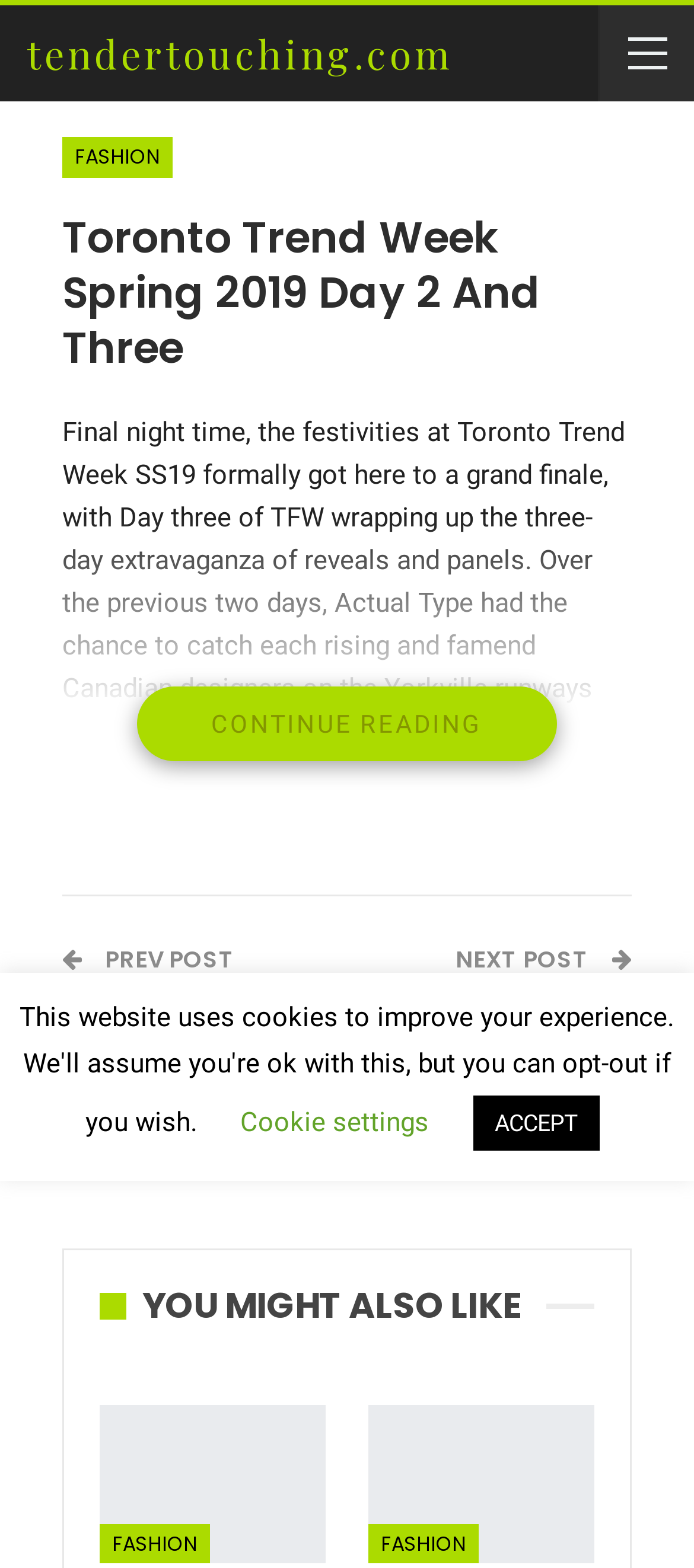Find the bounding box coordinates of the UI element according to this description: "You might also like".

[0.144, 0.824, 0.788, 0.845]